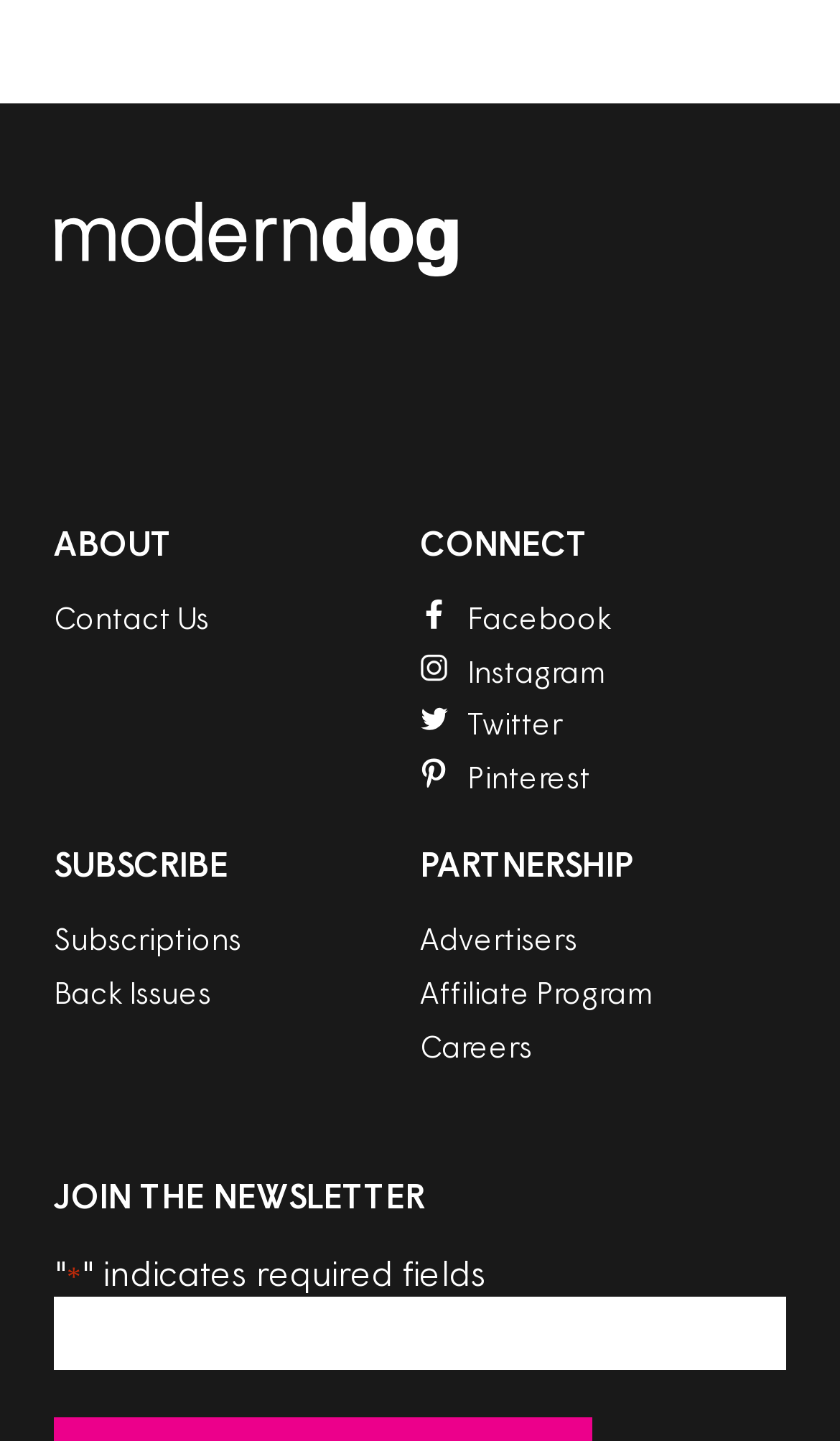Determine the bounding box coordinates of the region that needs to be clicked to achieve the task: "Subscribe to the newsletter".

[0.064, 0.9, 0.936, 0.951]